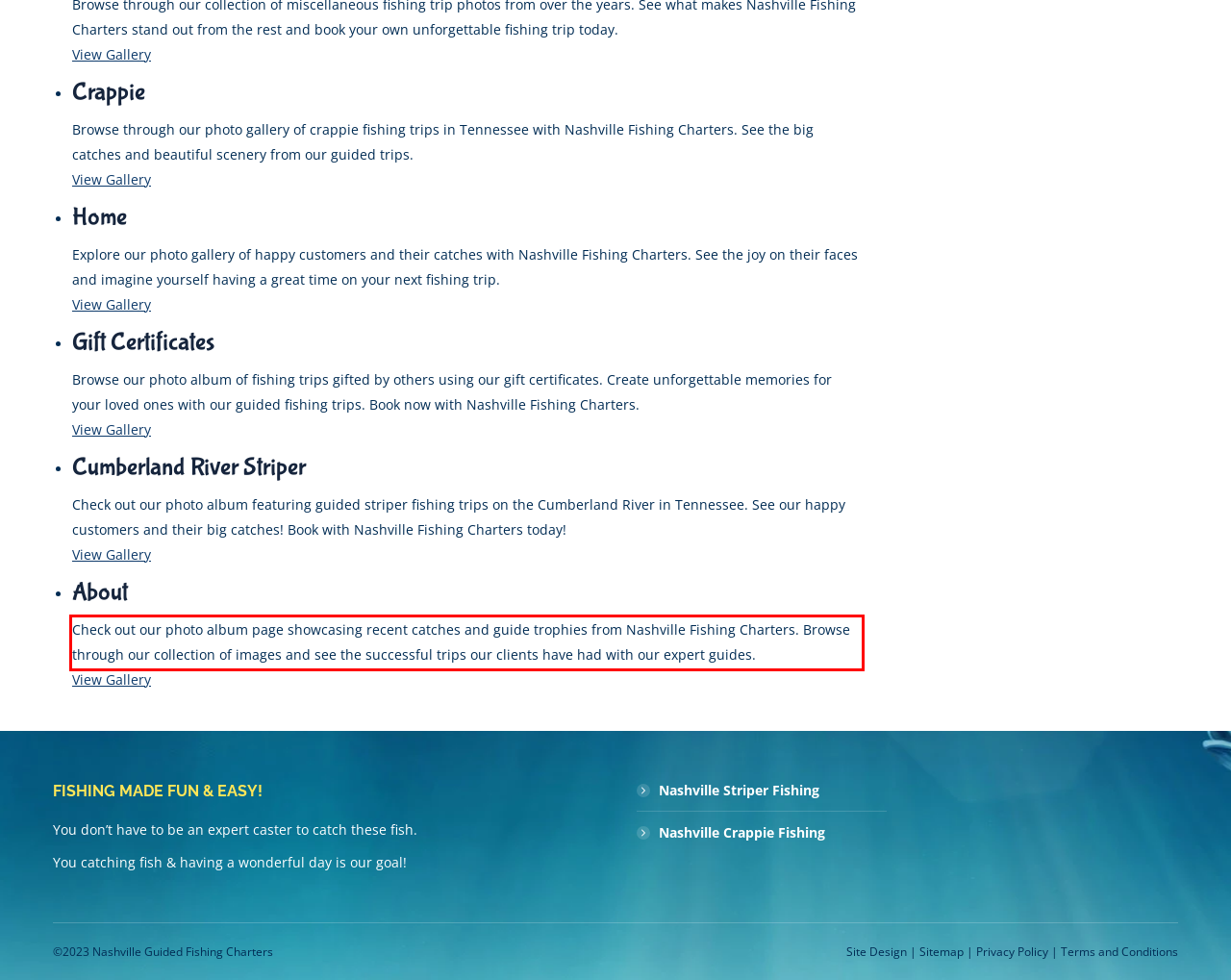You are provided with a screenshot of a webpage featuring a red rectangle bounding box. Extract the text content within this red bounding box using OCR.

Check out our photo album page showcasing recent catches and guide trophies from Nashville Fishing Charters. Browse through our collection of images and see the successful trips our clients have had with our expert guides.